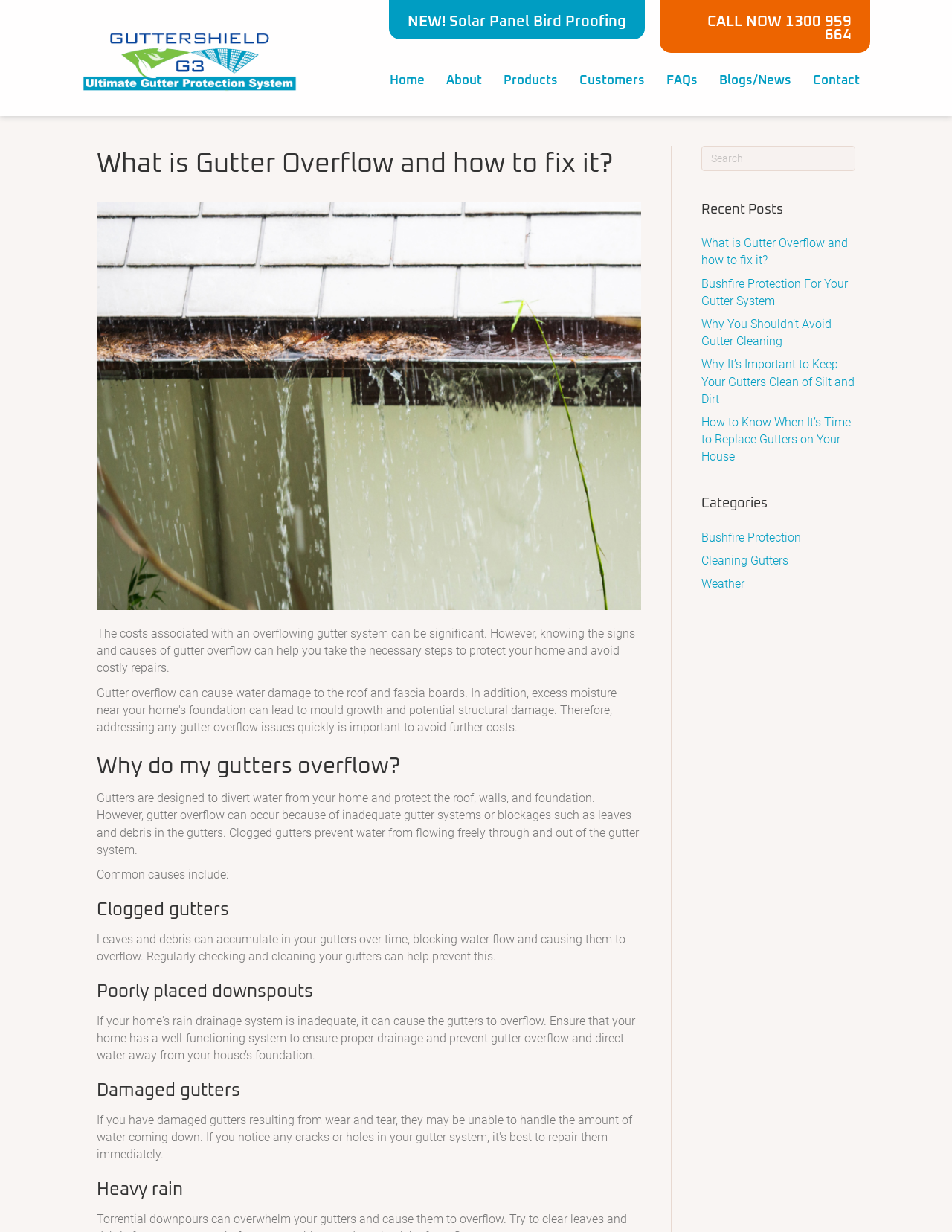What can happen if gutters are not cleaned regularly?
Please provide a single word or phrase based on the screenshot.

Gutters can overflow